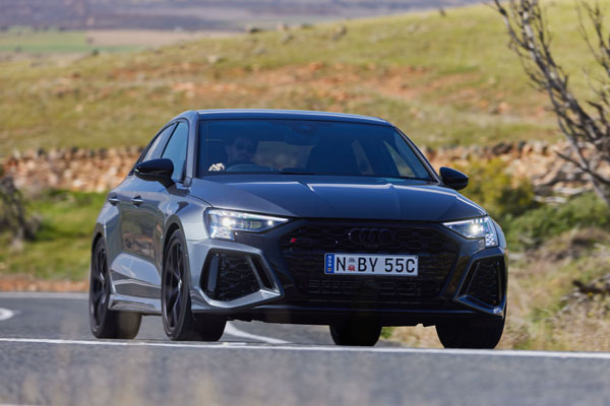What is the terrain in the background of the image?
Deliver a detailed and extensive answer to the question.

The caption describes the scene as having a 'backdrop of rolling hills and a clear sky', which suggests that the terrain in the background of the image is composed of rolling hills.